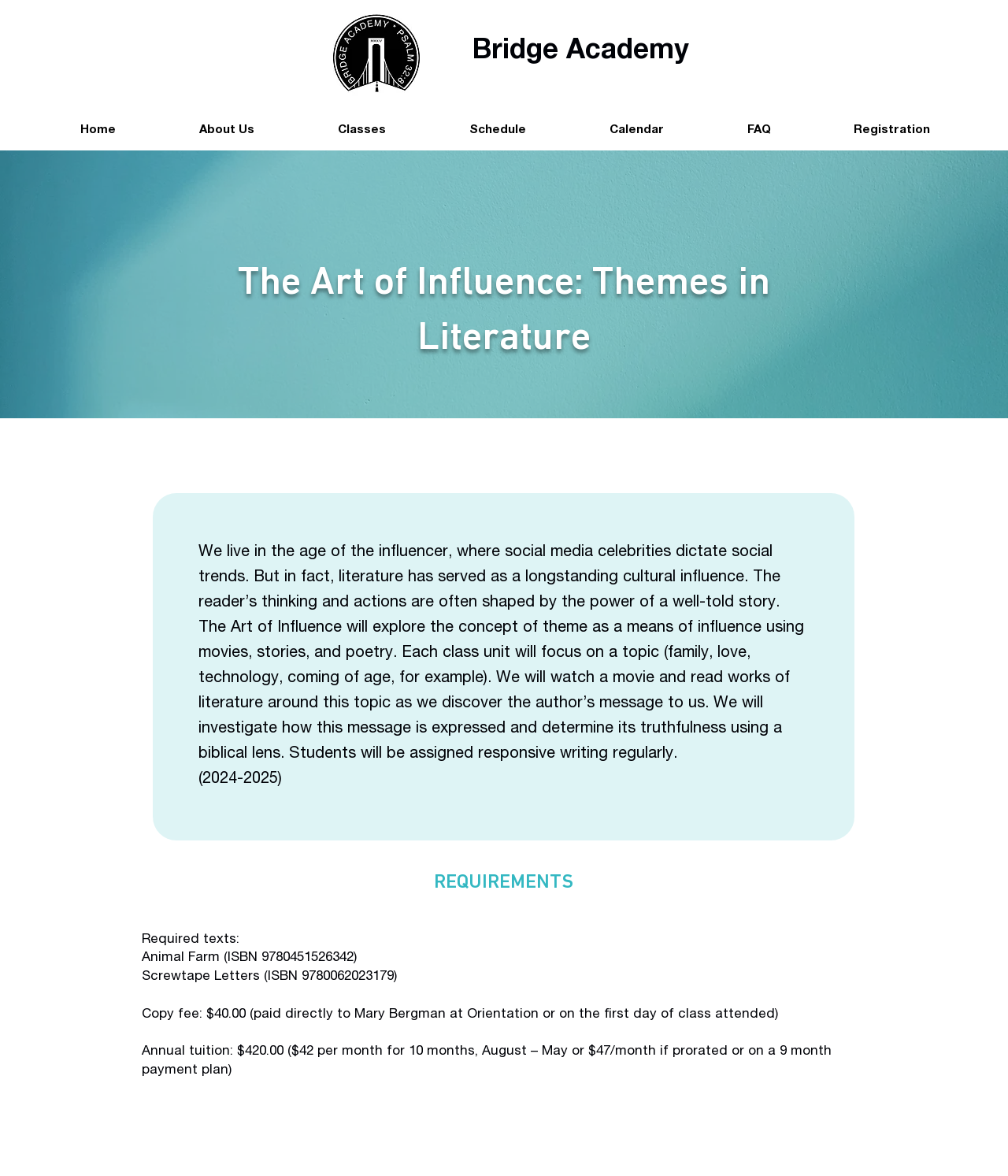What is the name of one of the required texts for the class?
Based on the image, give a one-word or short phrase answer.

Animal Farm